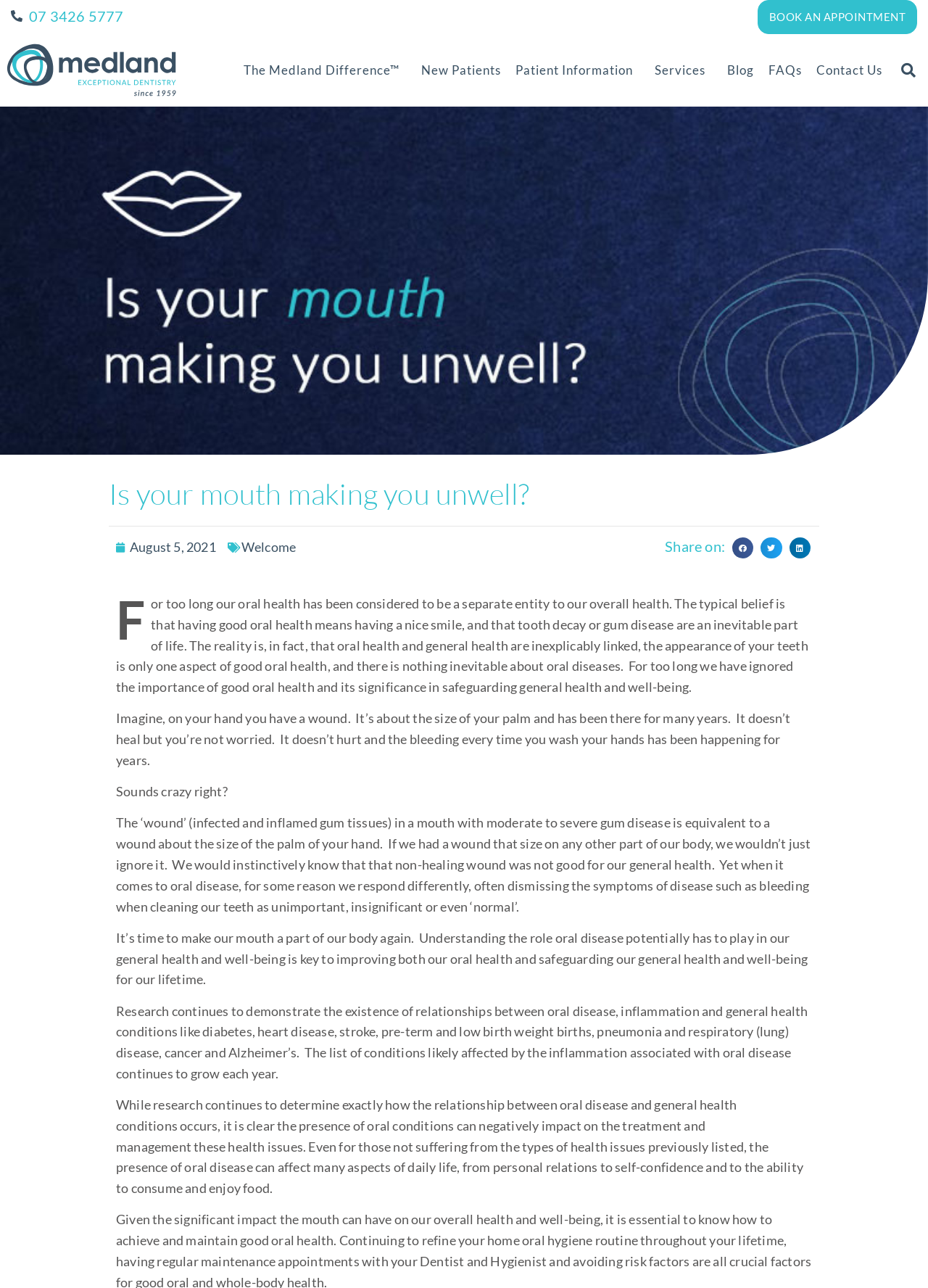Calculate the bounding box coordinates of the UI element given the description: "alt="Medland Dental since 1959"".

[0.0, 0.028, 0.197, 0.081]